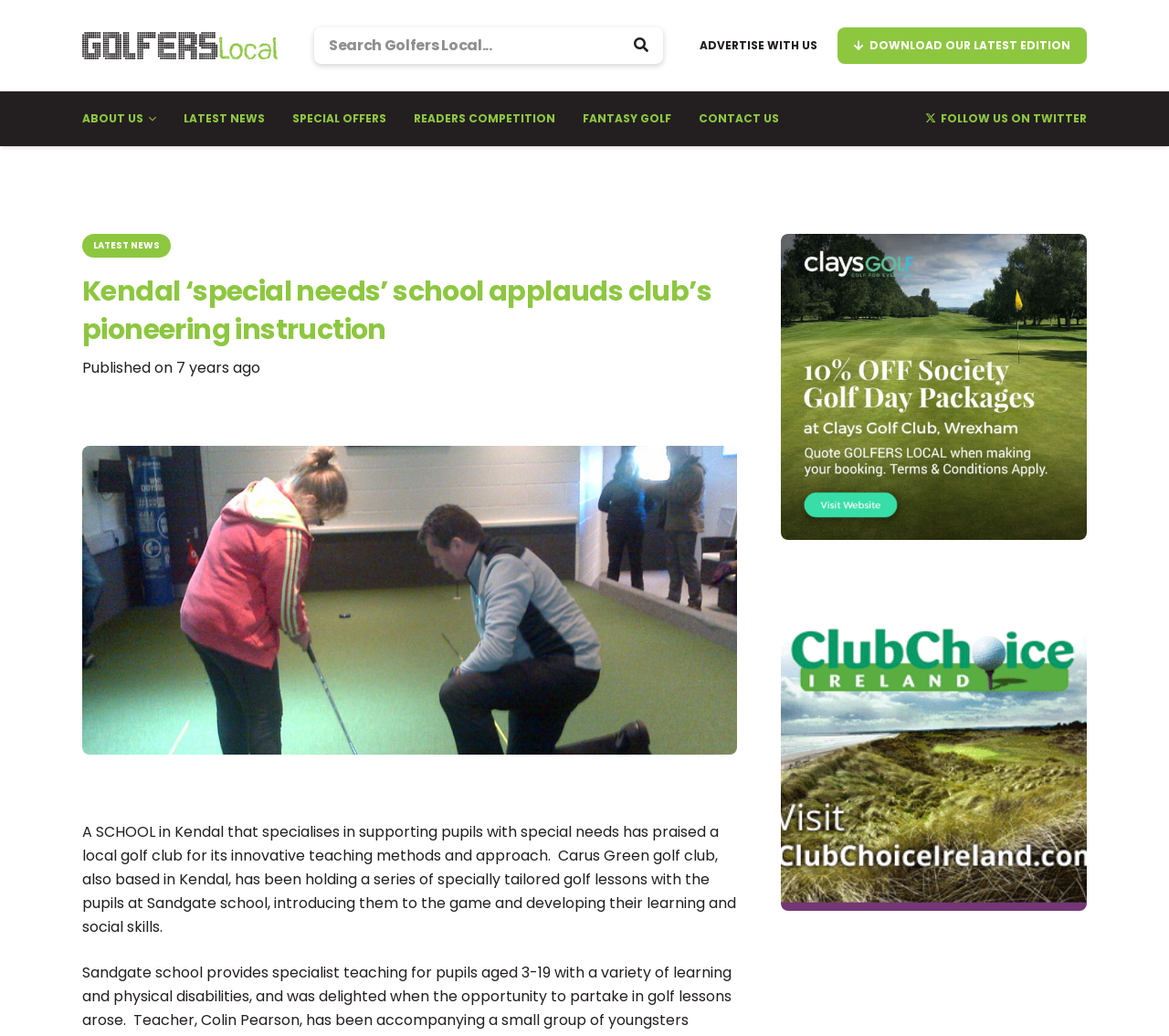Locate the bounding box of the UI element described by: "Colors and Patterns" in the given webpage screenshot.

None